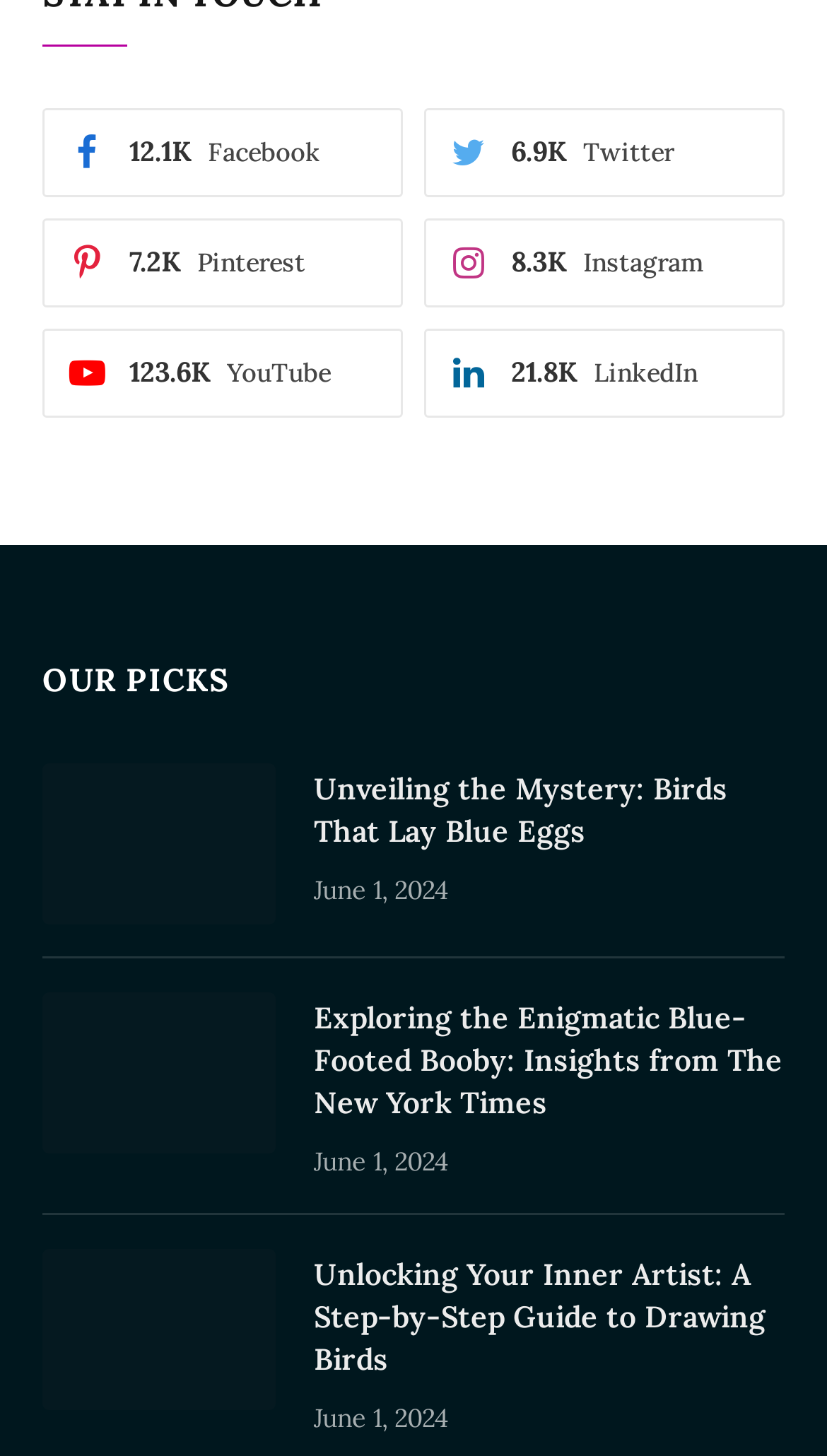Please provide the bounding box coordinates for the element that needs to be clicked to perform the following instruction: "Read article about birds that lay blue eggs". The coordinates should be given as four float numbers between 0 and 1, i.e., [left, top, right, bottom].

[0.051, 0.524, 0.333, 0.634]